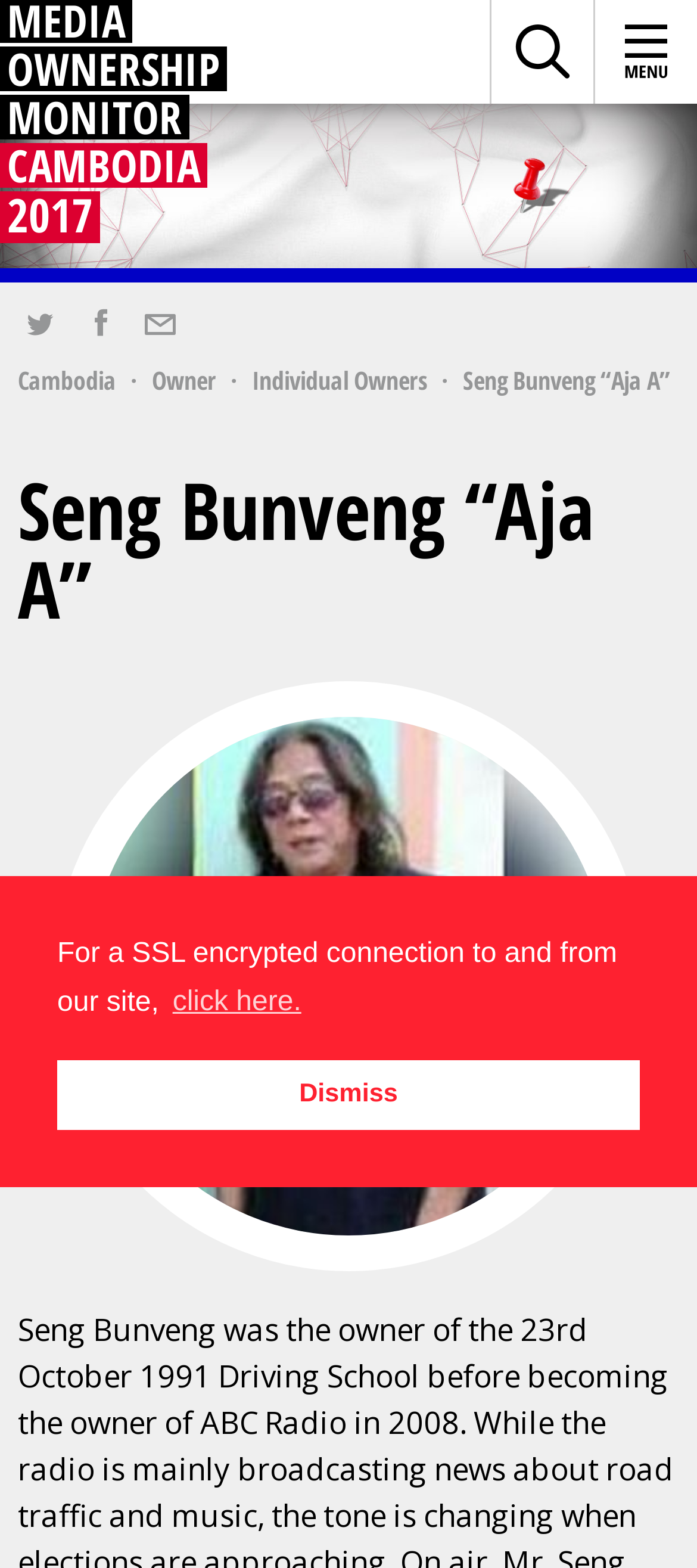Show me the bounding box coordinates of the clickable region to achieve the task as per the instruction: "Open the menu".

[0.851, 0.0, 1.0, 0.066]